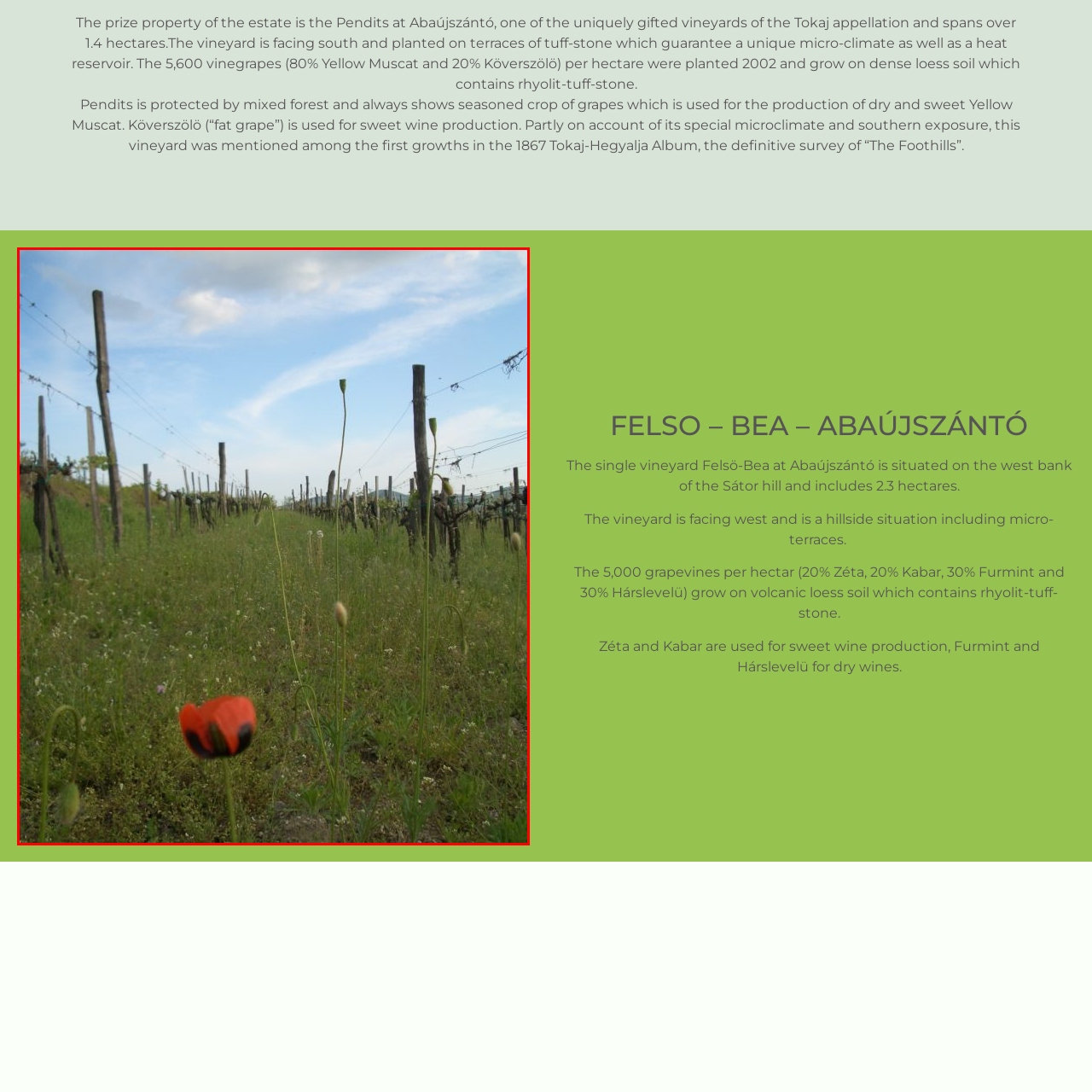Direct your attention to the section outlined in red and answer the following question with a single word or brief phrase: 
What type of soil is the vineyard situated on?

Volcanic loess soil